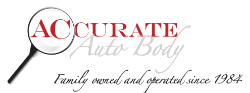Provide your answer in a single word or phrase: 
What symbolizes attention to detail in the logo?

magnifying glass